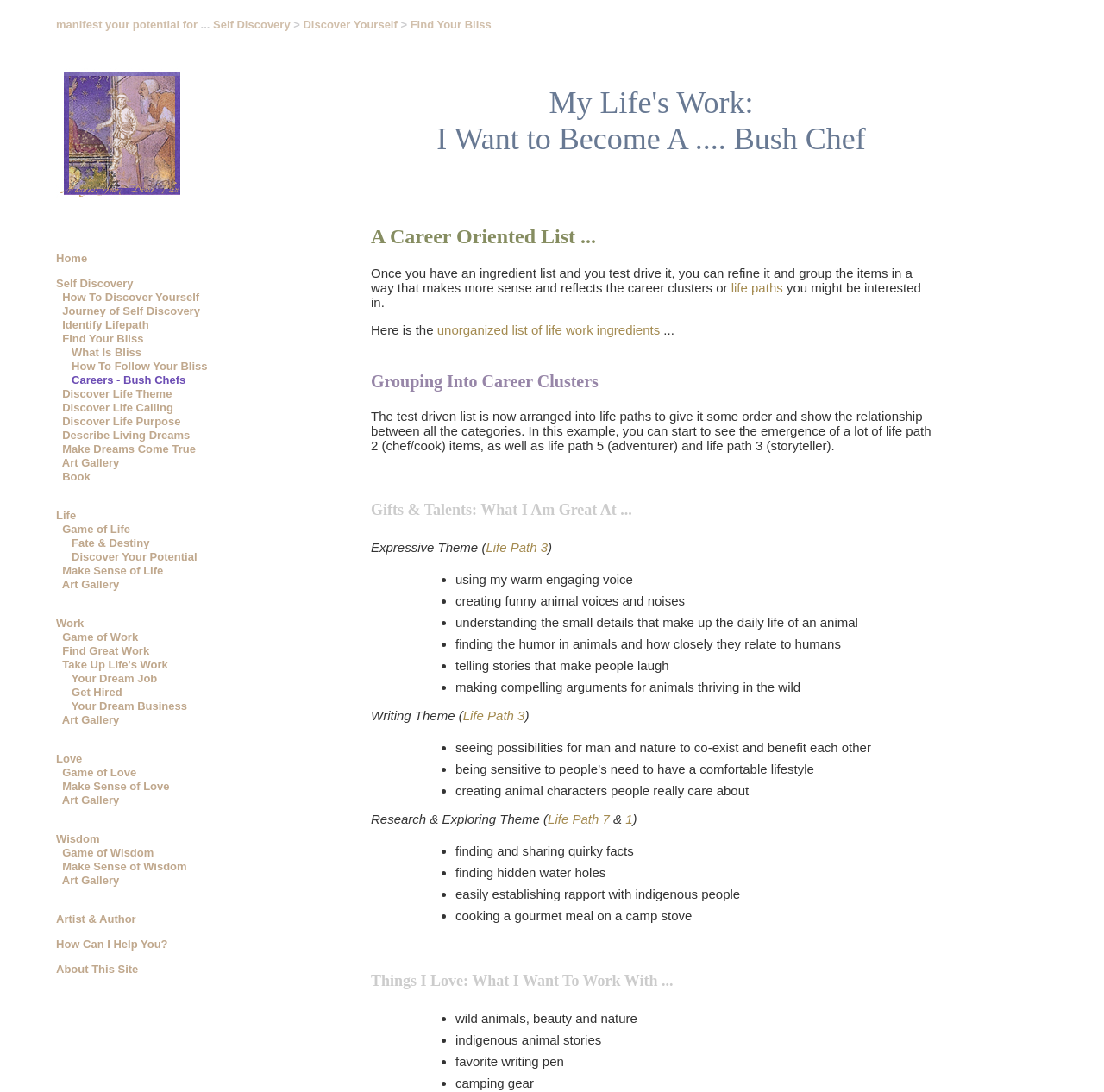Pinpoint the bounding box coordinates of the clickable area needed to execute the instruction: "Explore 'Careers - Bush Chefs'". The coordinates should be specified as four float numbers between 0 and 1, i.e., [left, top, right, bottom].

[0.065, 0.342, 0.168, 0.354]